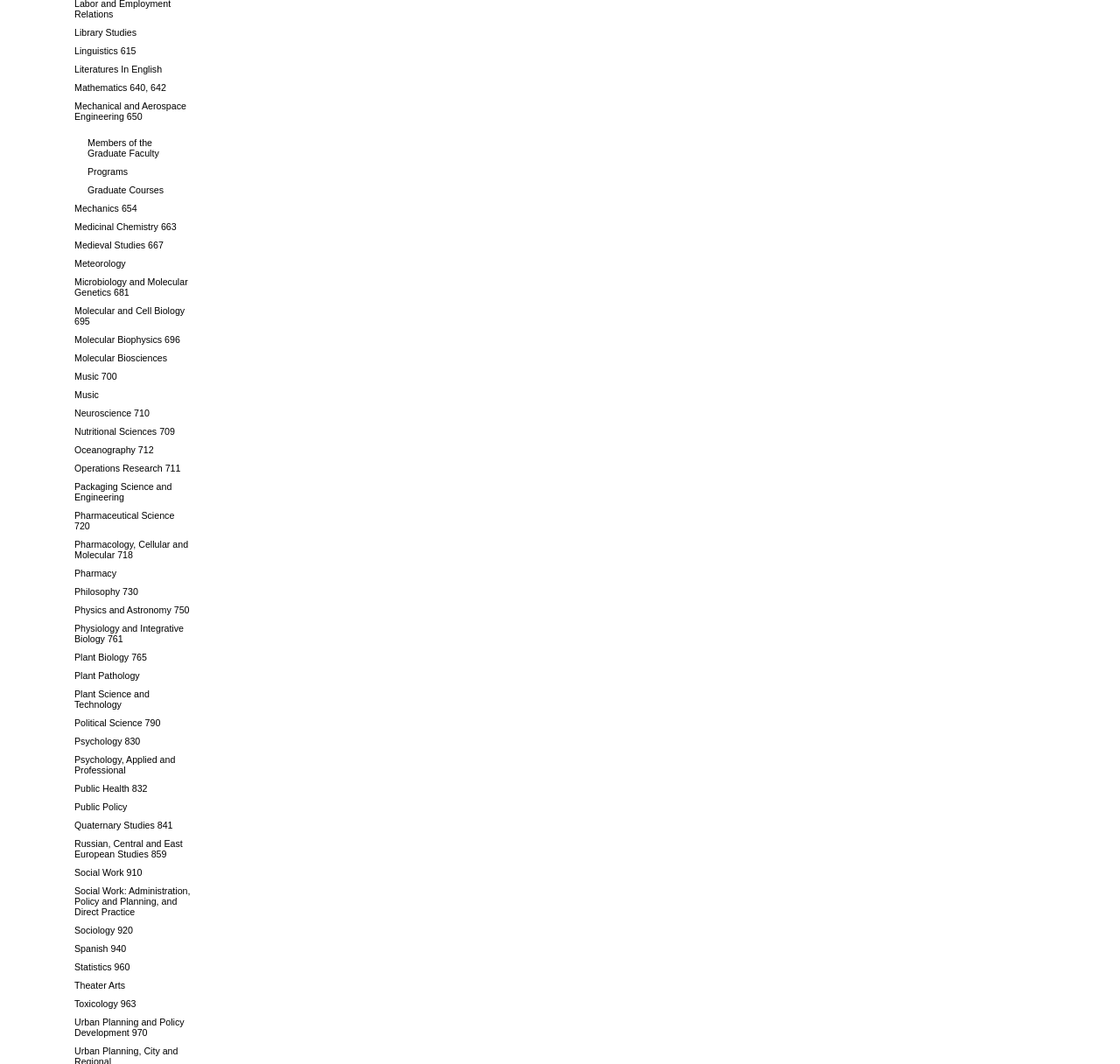Determine the bounding box coordinates of the element that should be clicked to execute the following command: "explore Mechanical and Aerospace Engineering 650".

[0.058, 0.09, 0.171, 0.115]